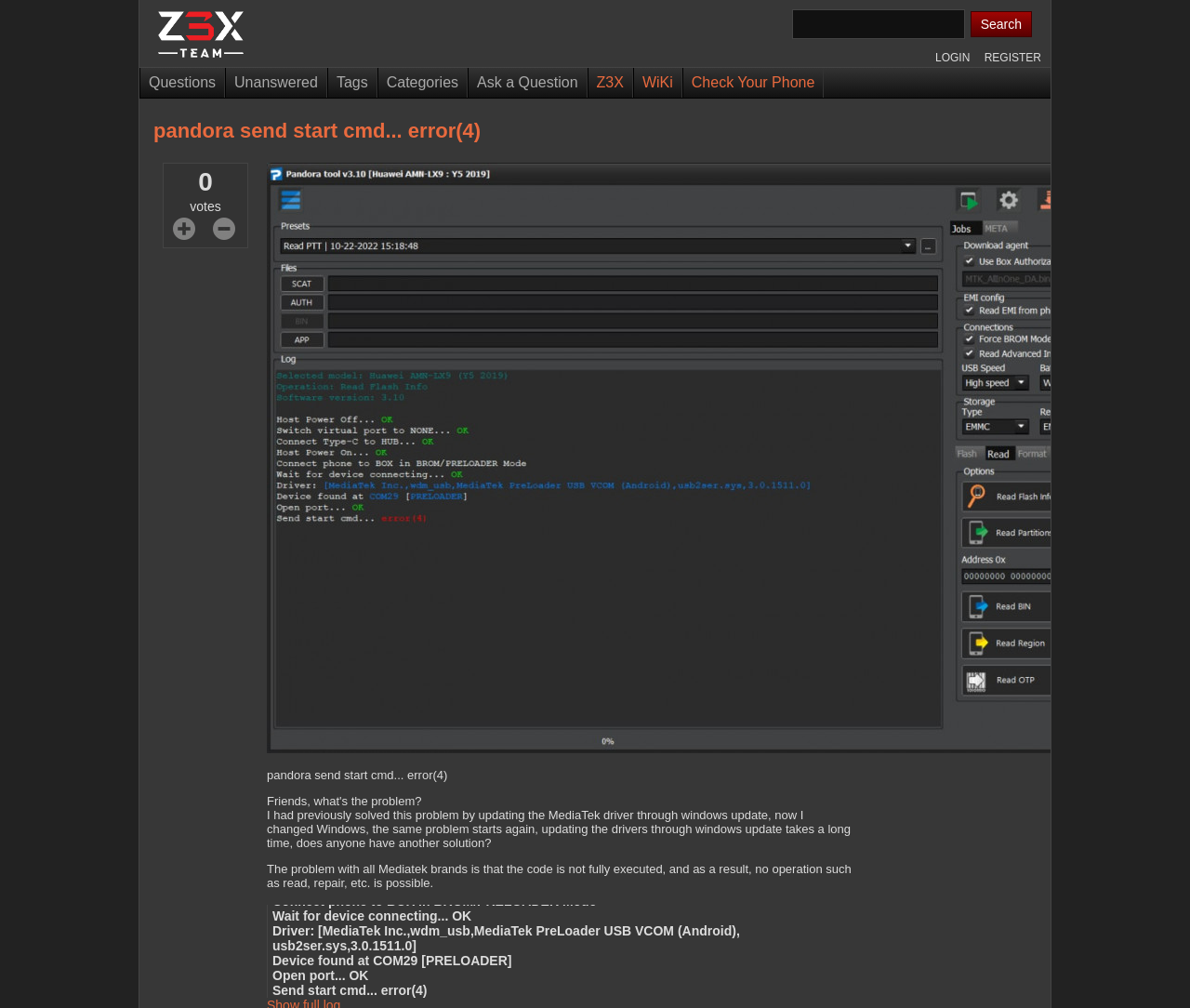Identify the bounding box coordinates for the element you need to click to achieve the following task: "Decrease the vote count". The coordinates must be four float values ranging from 0 to 1, formatted as [left, top, right, bottom].

[0.179, 0.216, 0.198, 0.238]